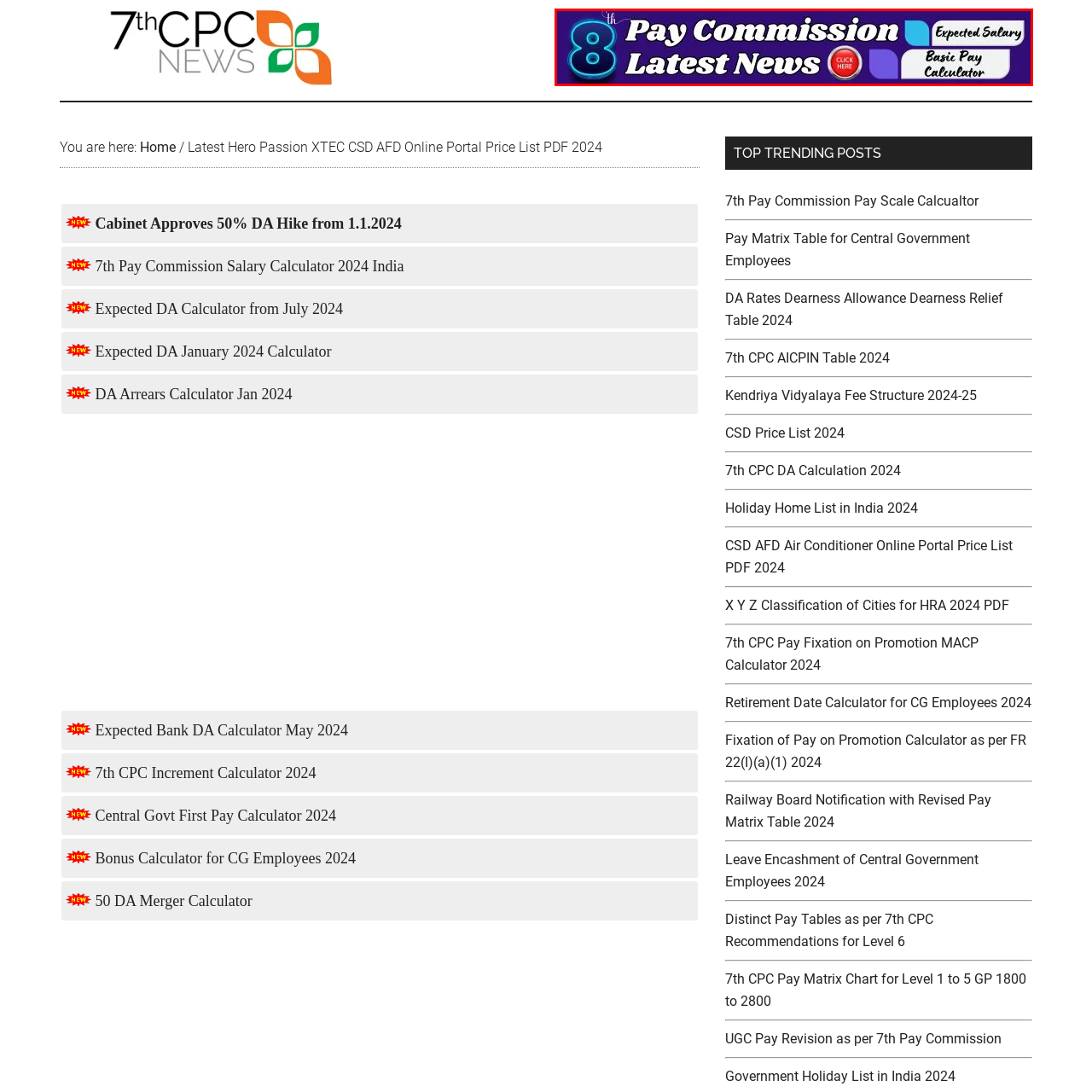What is the purpose of the red button?
Carefully look at the image inside the red bounding box and answer the question in a detailed manner using the visual details present.

The red button with 'CLICK HERE' is designed to invite users to engage further with the content, making it clear that the section is dedicated to providing current updates and tools relevant to the 8th Pay Commission for government employees.